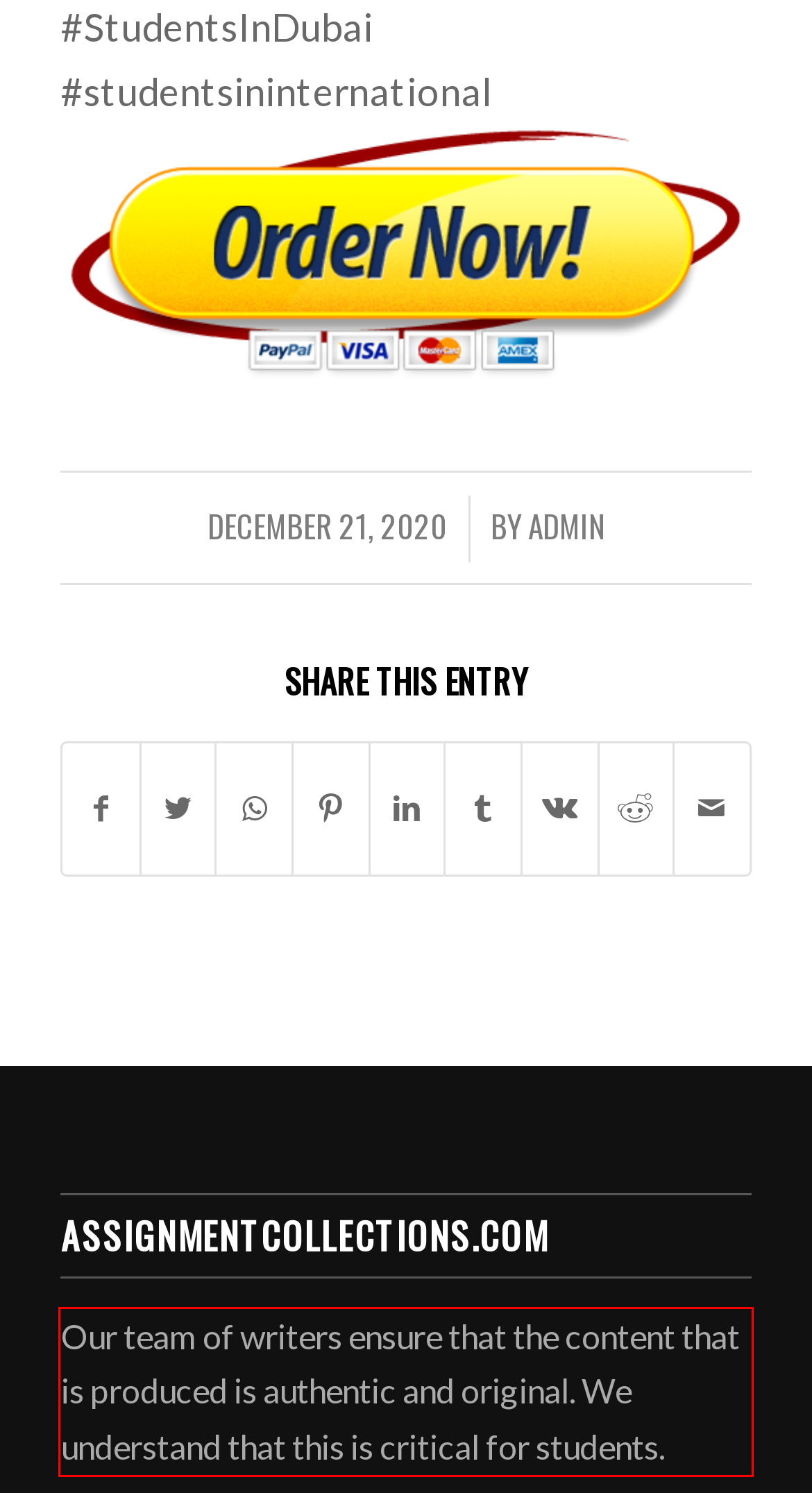Using the provided screenshot of a webpage, recognize the text inside the red rectangle bounding box by performing OCR.

Our team of writers ensure that the content that is produced is authentic and original. We understand that this is critical for students.